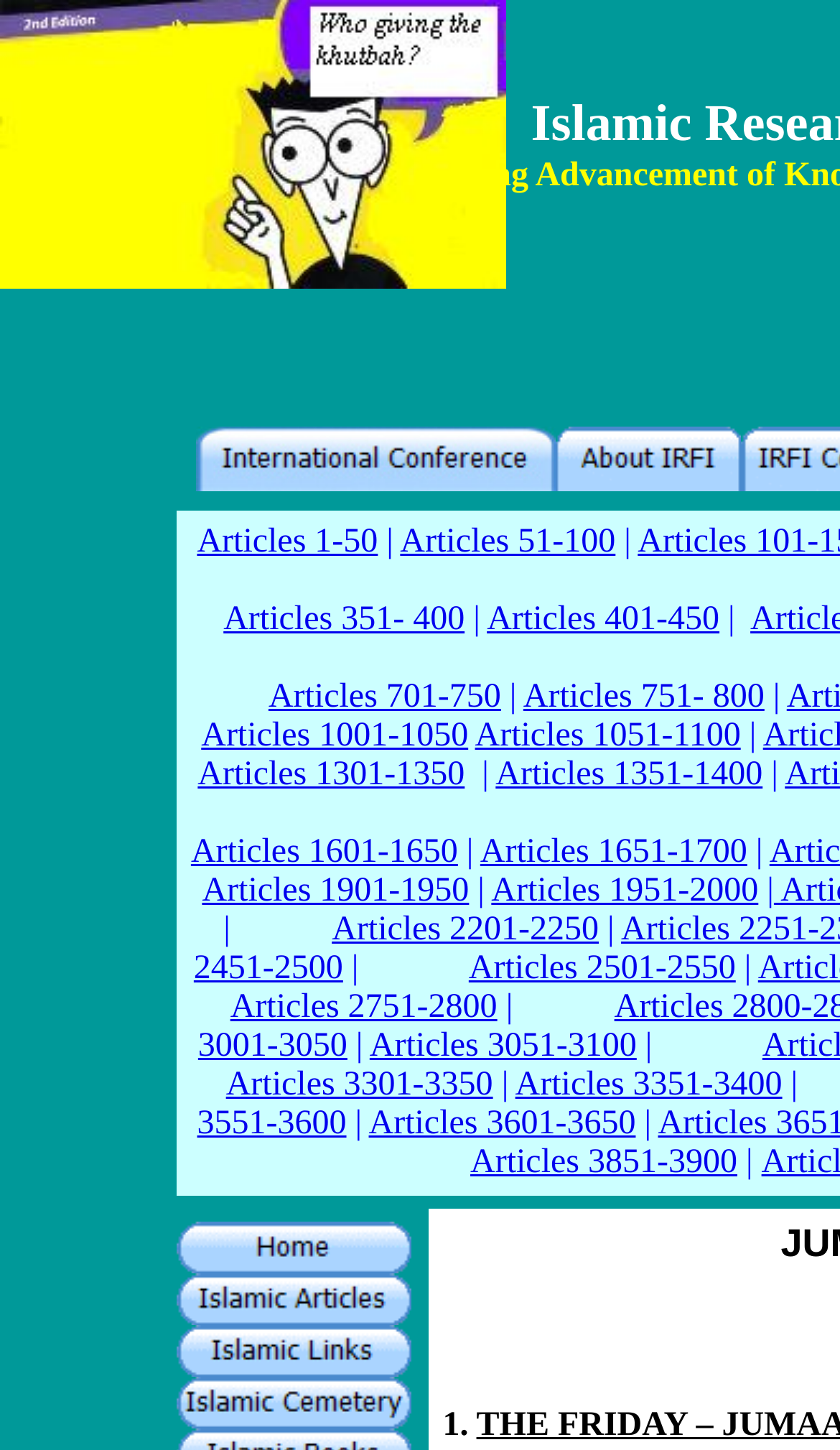Predict the bounding box for the UI component with the following description: "alt="Home"".

[0.209, 0.859, 0.488, 0.884]